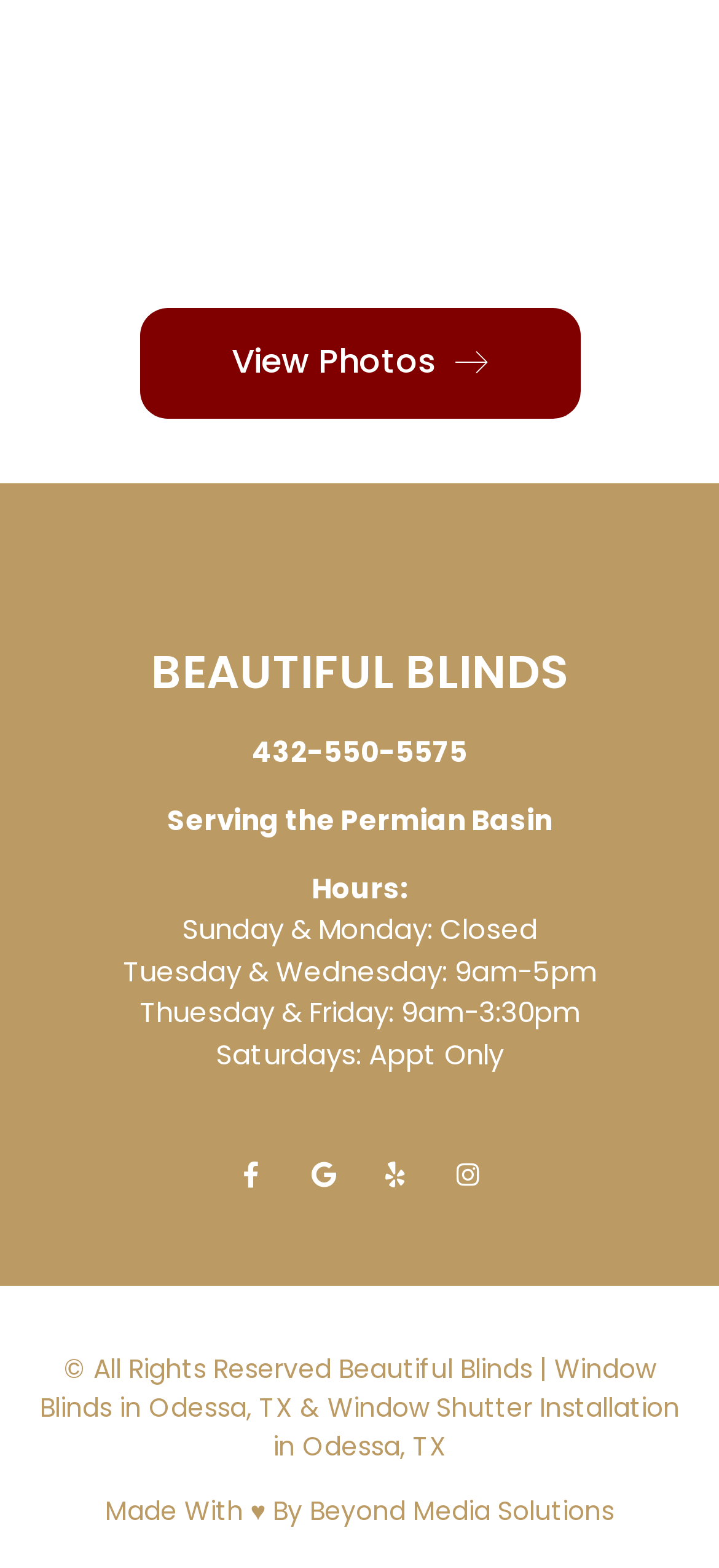Show the bounding box coordinates for the element that needs to be clicked to execute the following instruction: "Learn about window blinds in Odessa, TX". Provide the coordinates in the form of four float numbers between 0 and 1, i.e., [left, top, right, bottom].

[0.055, 0.861, 0.945, 0.934]